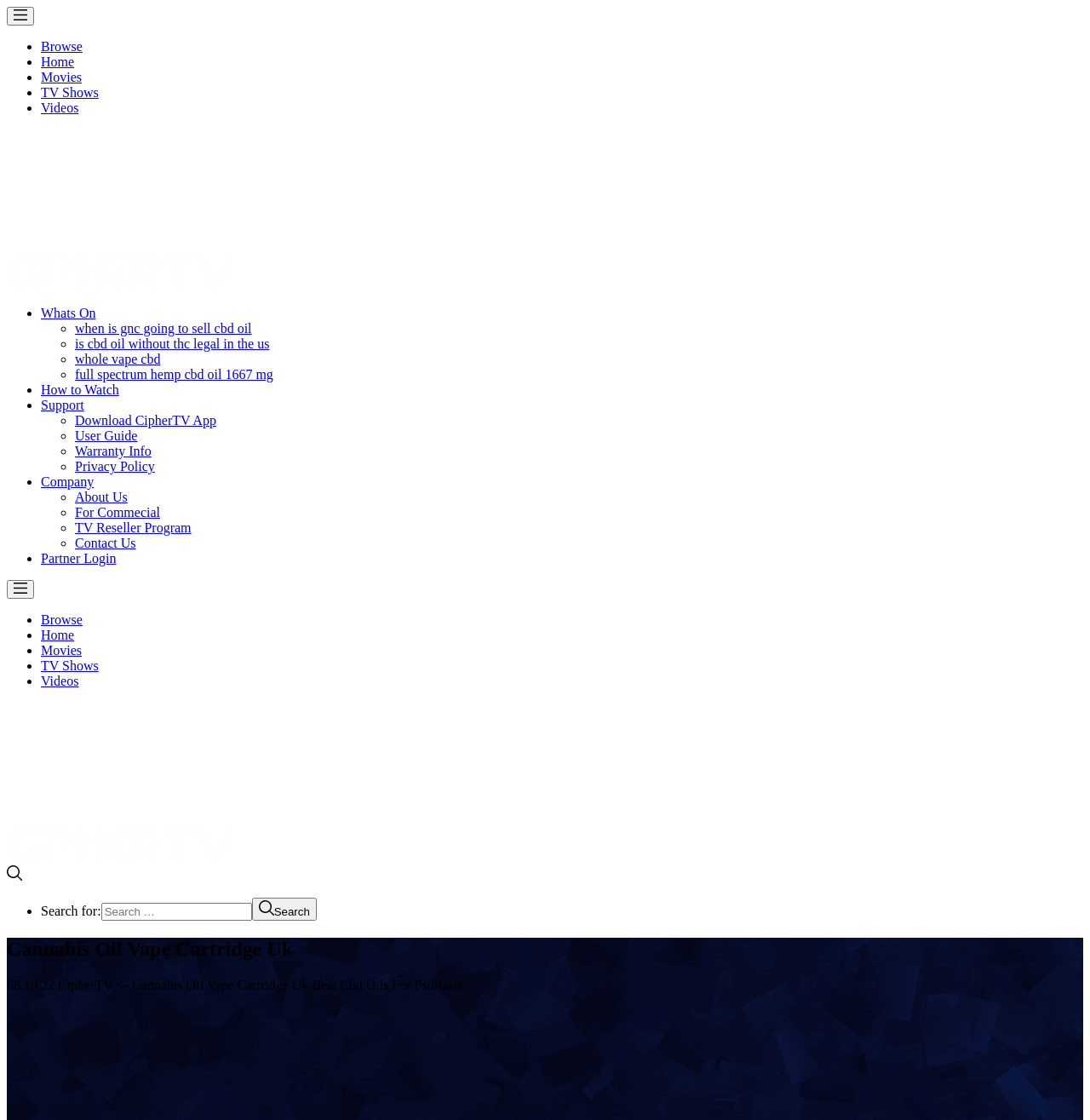Identify the bounding box coordinates of the HTML element based on this description: "alt="Cannabis Oil Vape Cartridge Uk"".

[0.006, 0.247, 0.216, 0.26]